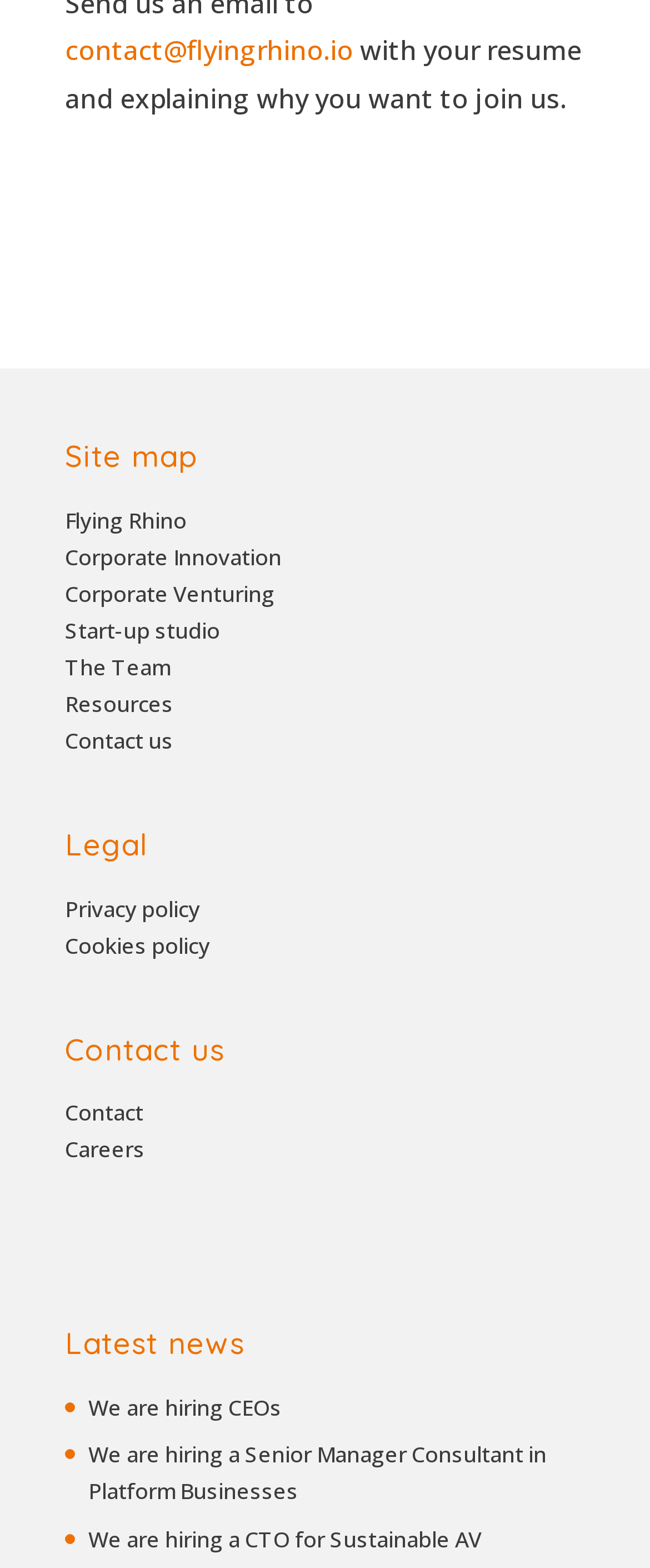Refer to the image and answer the question with as much detail as possible: What is the email address to contact?

I found the email address by looking at the link element with the text 'contact@flyingrhino.io' at the top of the webpage.